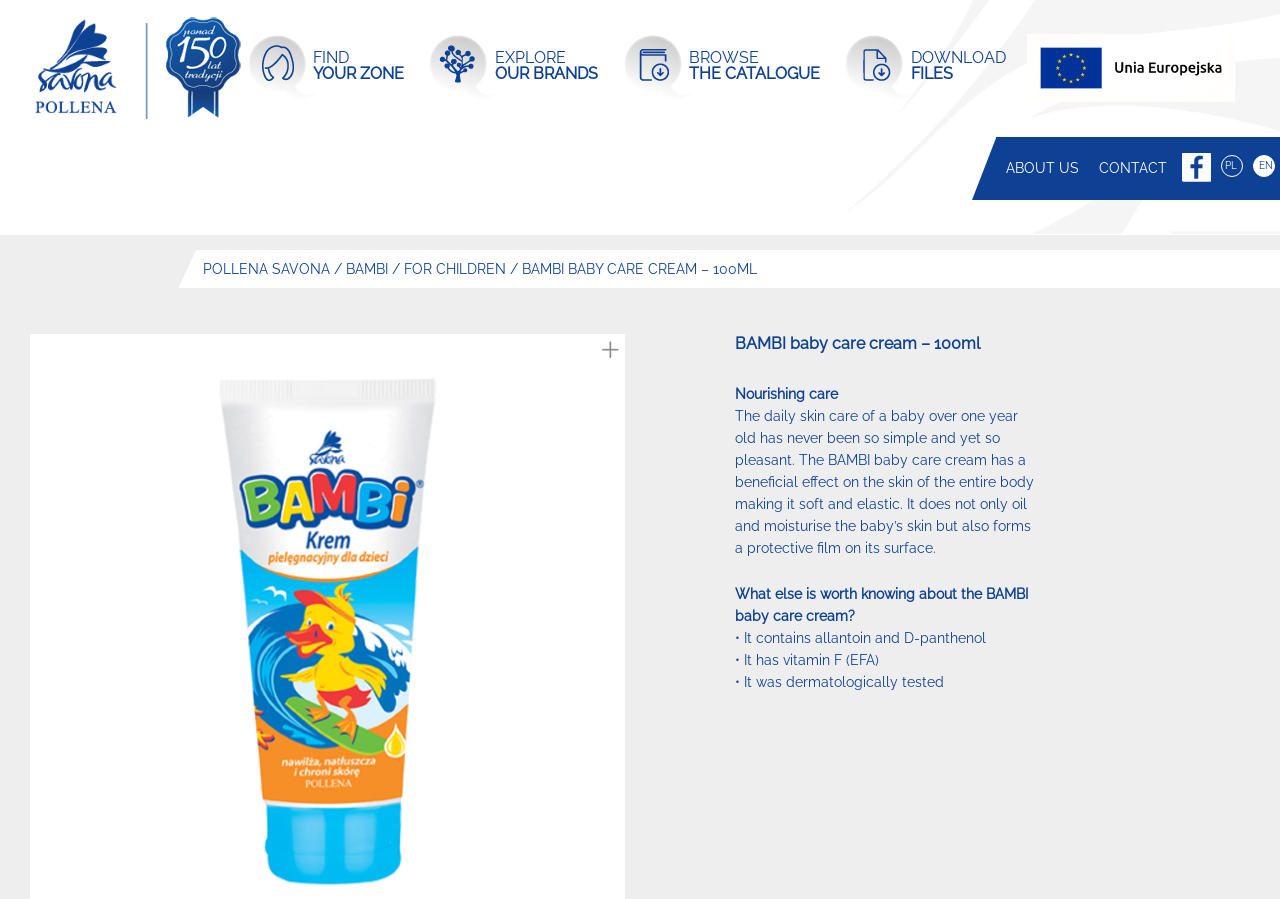Show the bounding box coordinates of the region that should be clicked to follow the instruction: "Click on the ABOUT US link."

[0.782, 0.152, 0.847, 0.222]